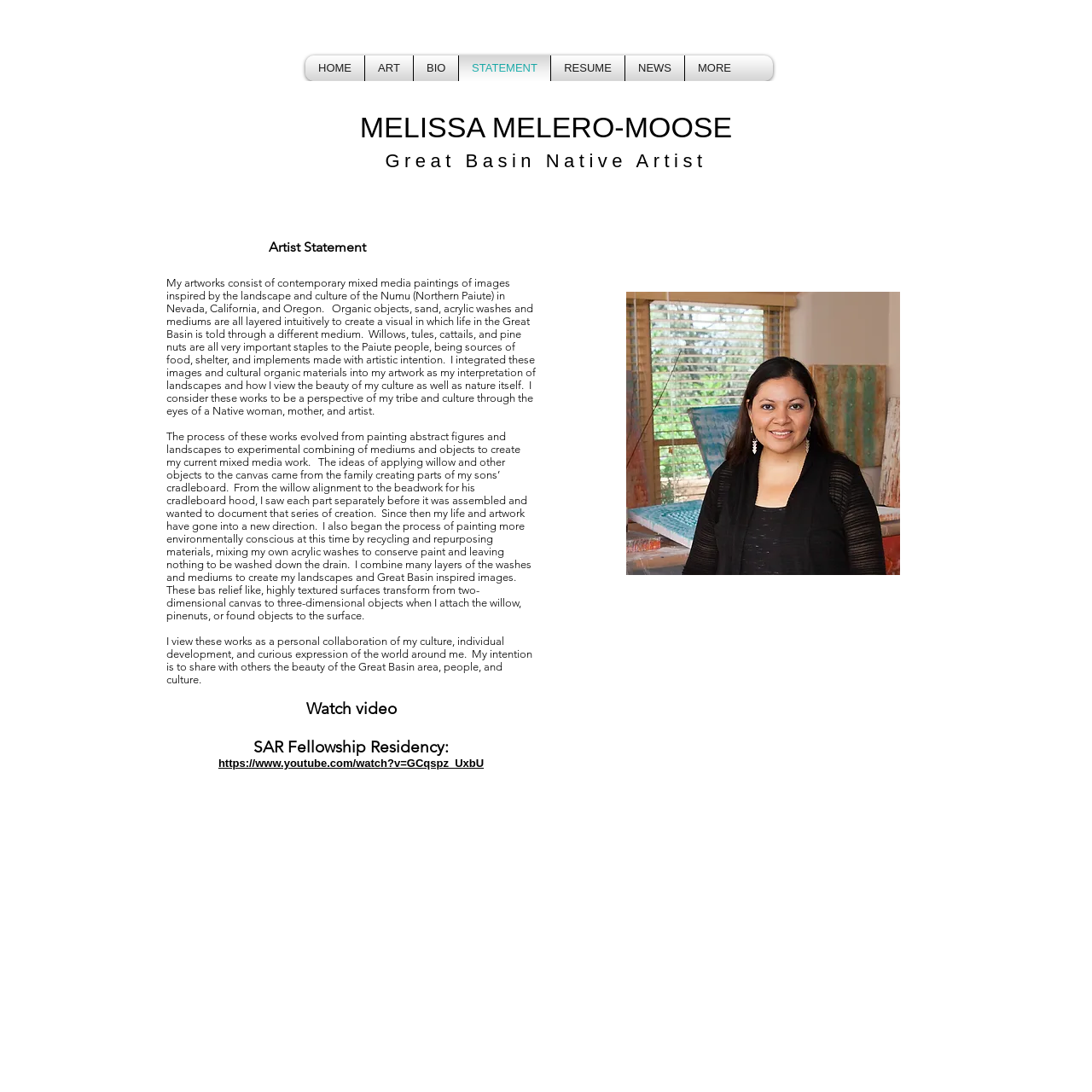Provide a brief response to the question below using a single word or phrase: 
What is the artist's profession?

Artist